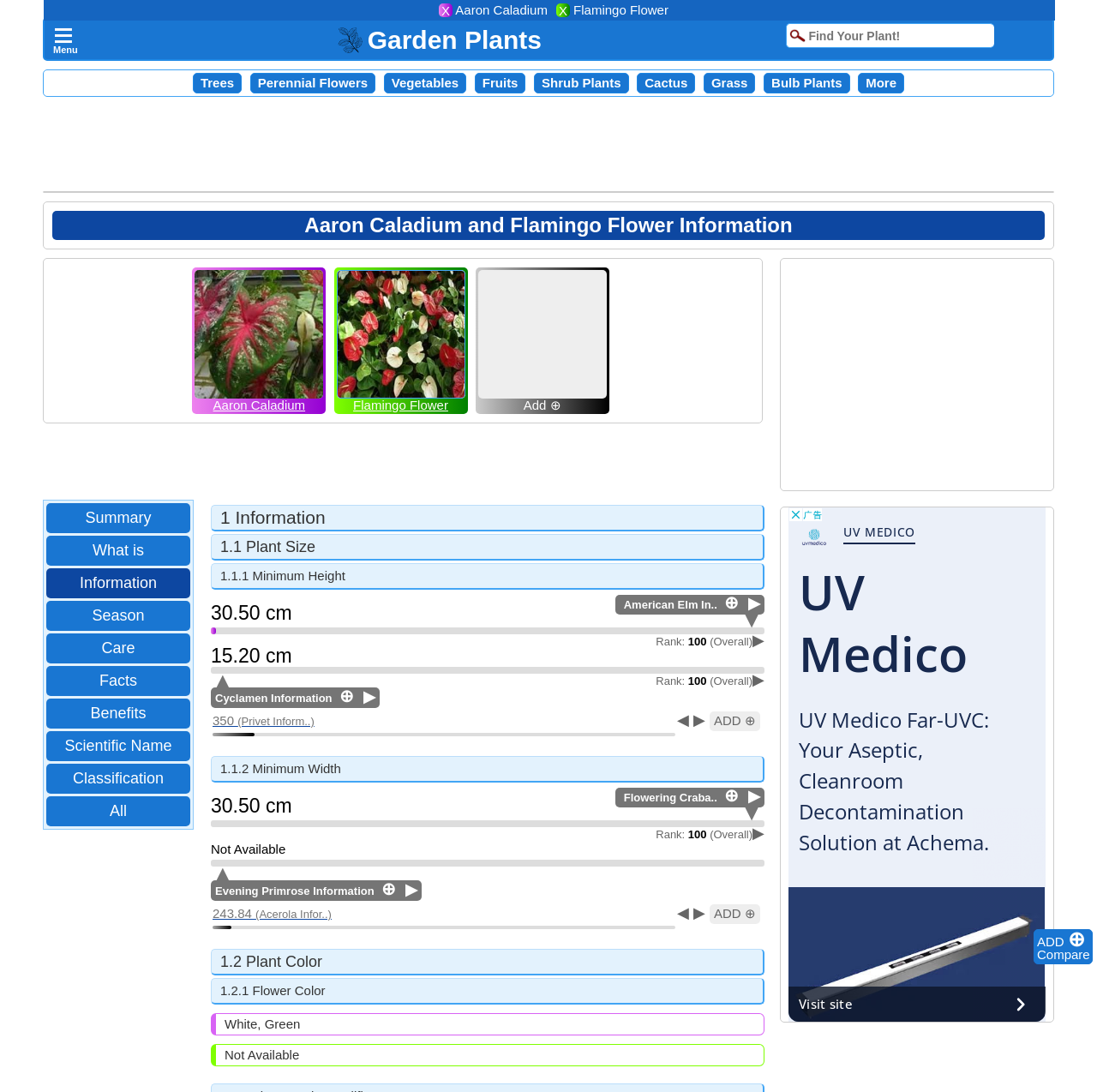Please predict the bounding box coordinates of the element's region where a click is necessary to complete the following instruction: "Search for a plant". The coordinates should be represented by four float numbers between 0 and 1, i.e., [left, top, right, bottom].

[0.717, 0.021, 0.906, 0.044]